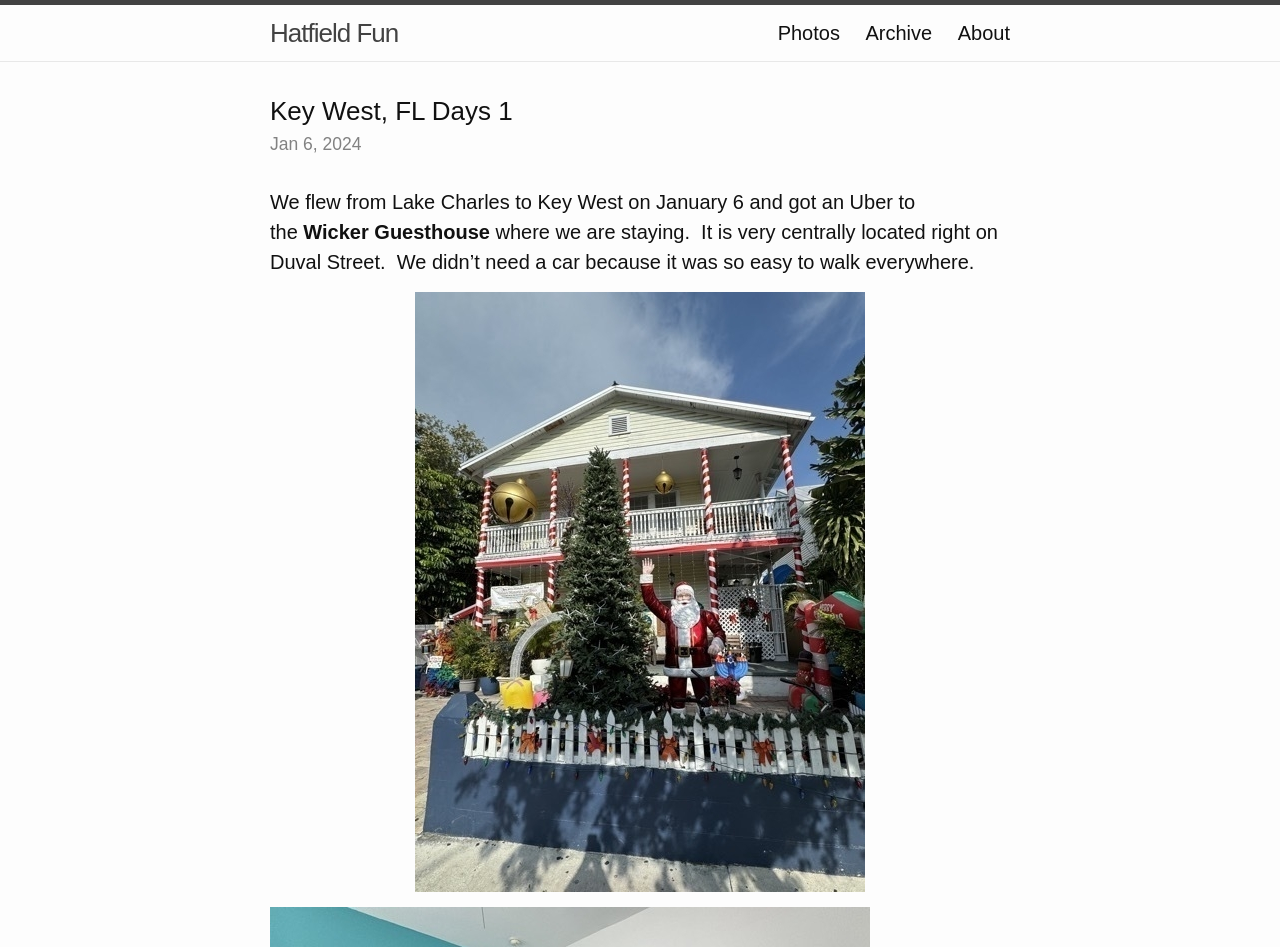Offer an in-depth caption of the entire webpage.

The webpage is about a travel blog, specifically a post titled "Key West, FL Days 1". At the top, there are four links: "Hatfield Fun", "Photos", "Archive", and "About", aligned horizontally and centered. Below these links, there is a heading with the same title as the webpage.

Under the heading, there is a timestamp indicating the post was made on January 6, 2024. Following the timestamp, there is a paragraph of text describing the author's travel experience, stating that they flew from Lake Charles to Key West, took an Uber to the Wicker Guesthouse, and found it to be centrally located on Duval Street, making it easy to walk everywhere.

To the right of the text, there is an image, likely a photo from the trip, taking up a significant portion of the page. The image is positioned below the links and heading, and to the right of the text, occupying a large area of the page.